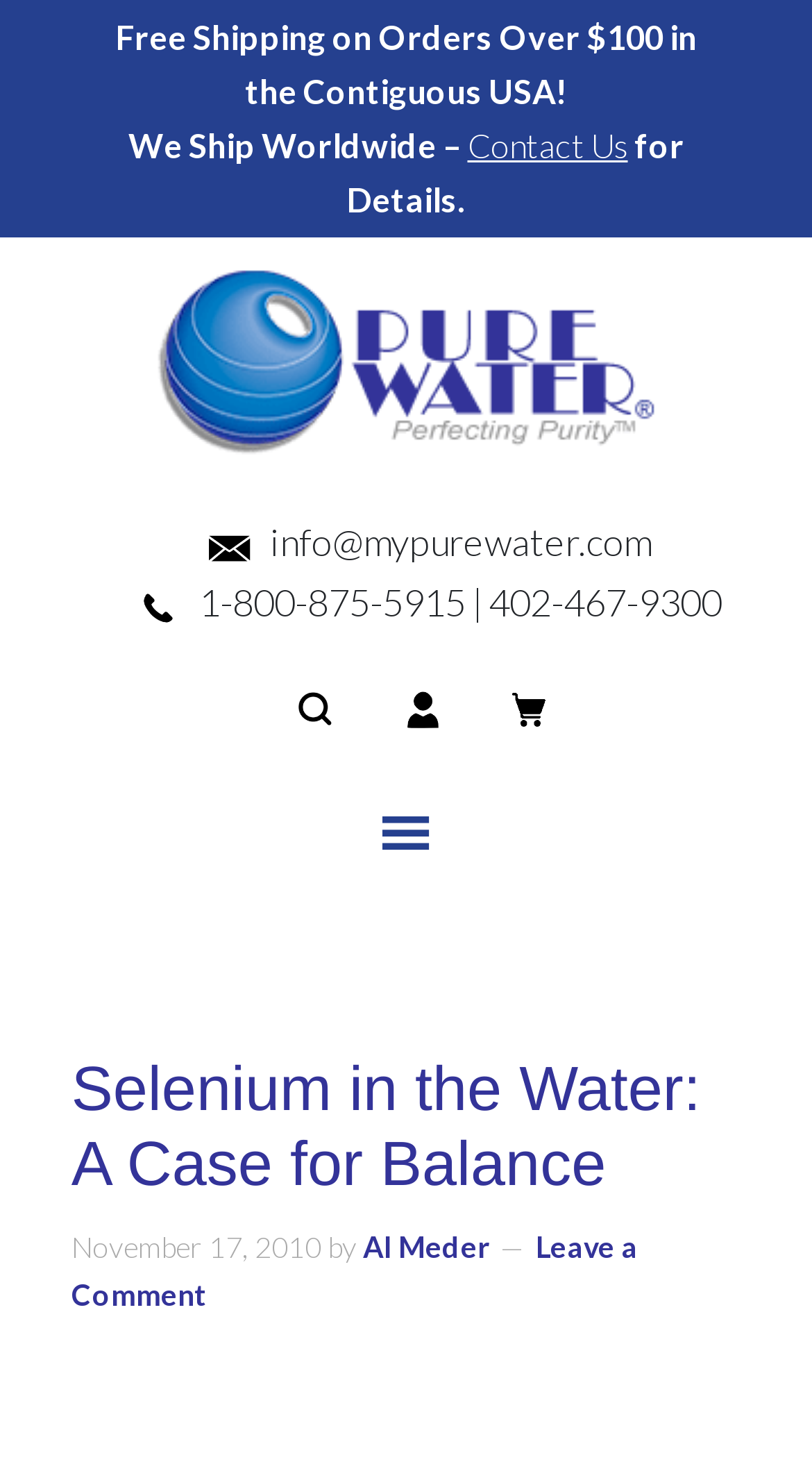How many phone numbers are listed on the webpage?
Kindly offer a detailed explanation using the data available in the image.

I counted the phone numbers listed on the webpage. There is one phone number '1-800-875-5915' and another one '402-467-9300'. Therefore, there are two phone numbers listed on the webpage.